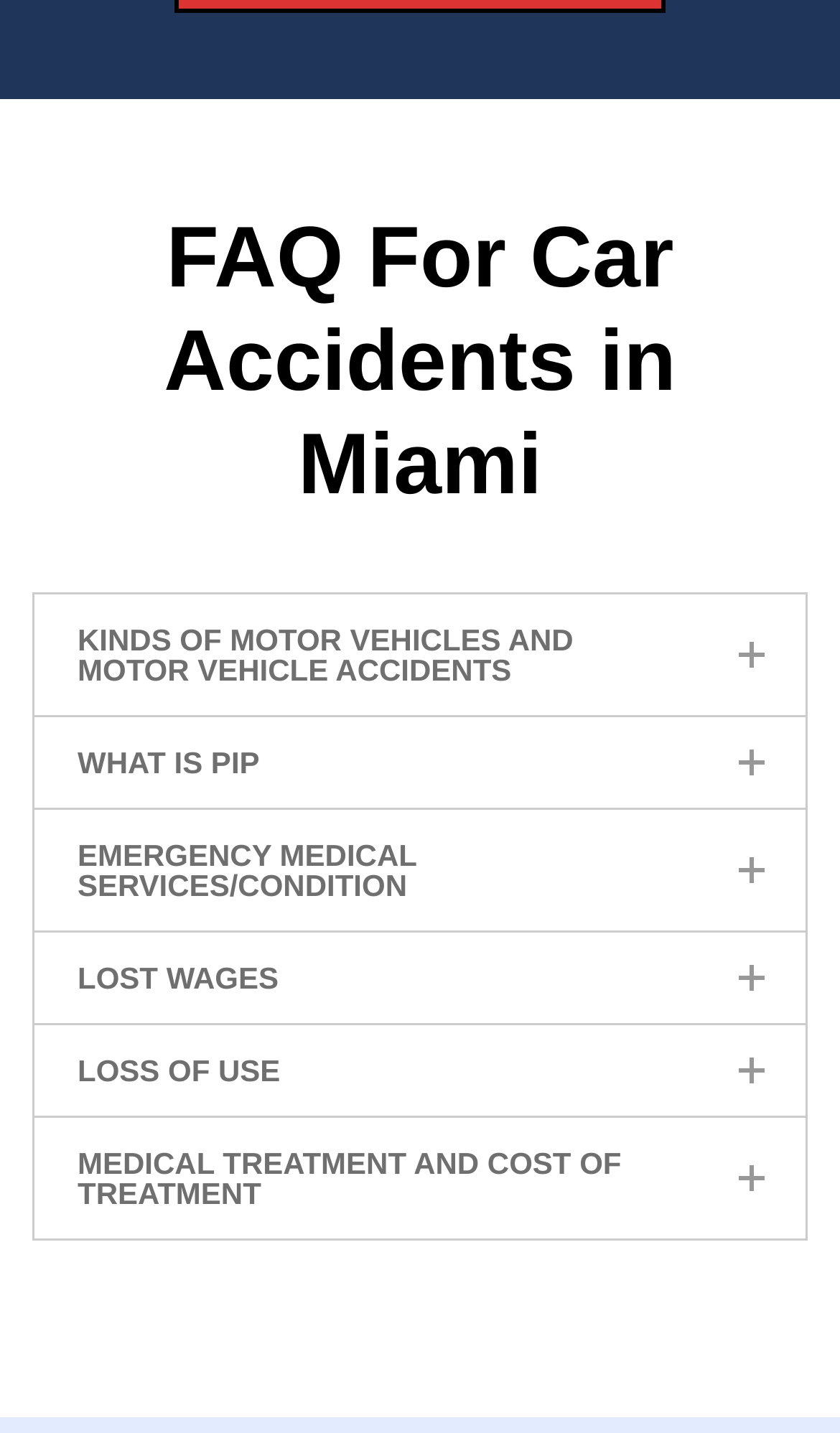Provide a single word or phrase answer to the question: 
How many types of motor vehicle accidents are listed?

7